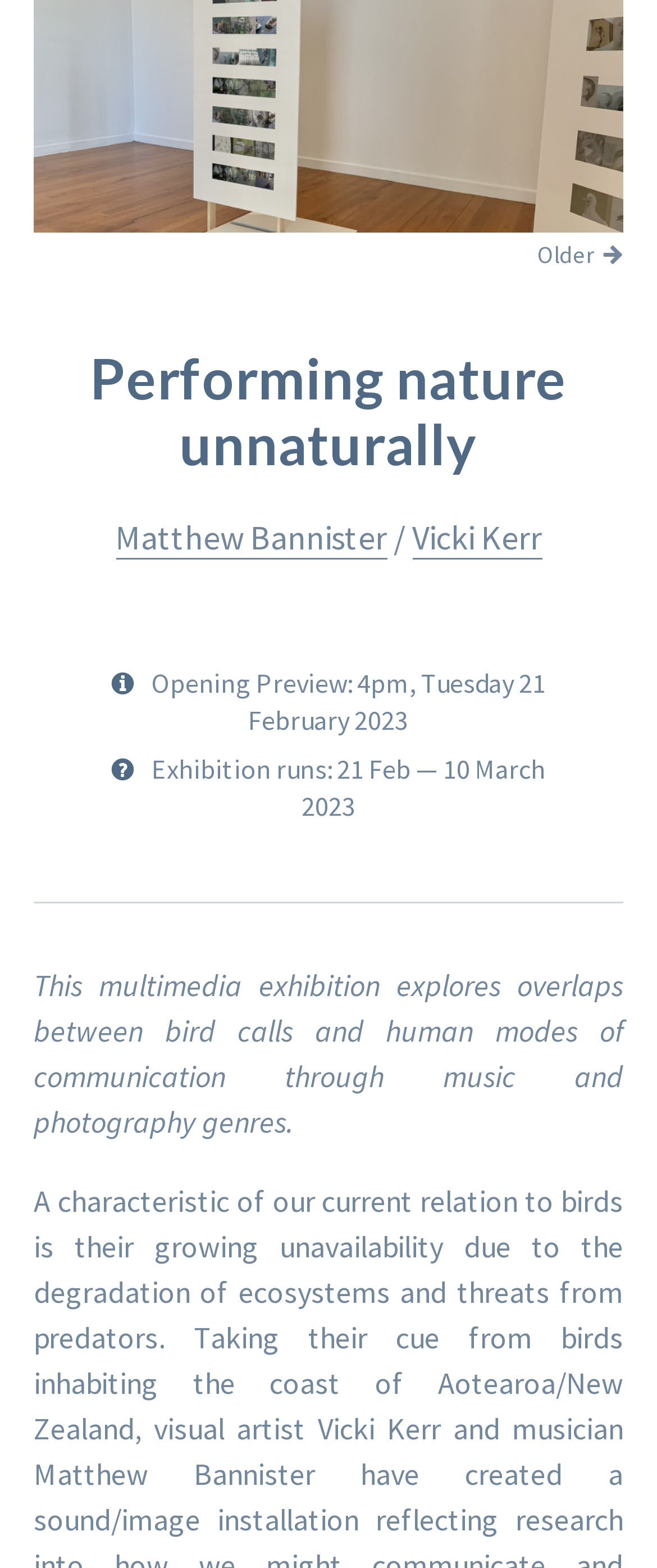Carefully examine the image and provide an in-depth answer to the question: When is the opening preview of the exhibition?

The opening preview of the exhibition can be found in the header section of the webpage, which mentions 'Opening Preview: 4pm, Tuesday 21 February 2023'.